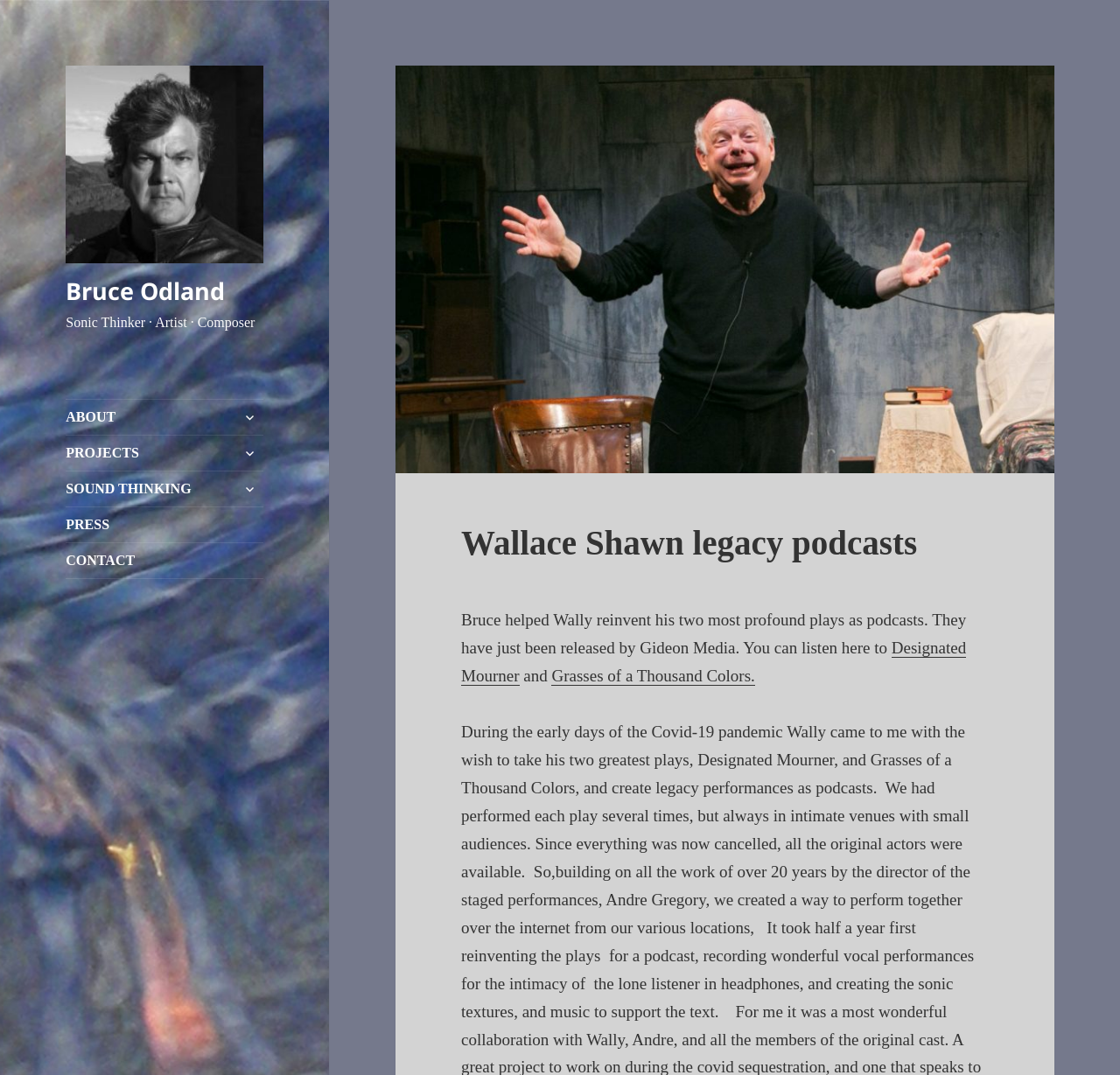Please determine the bounding box coordinates of the element to click on in order to accomplish the following task: "search". Ensure the coordinates are four float numbers ranging from 0 to 1, i.e., [left, top, right, bottom].

None